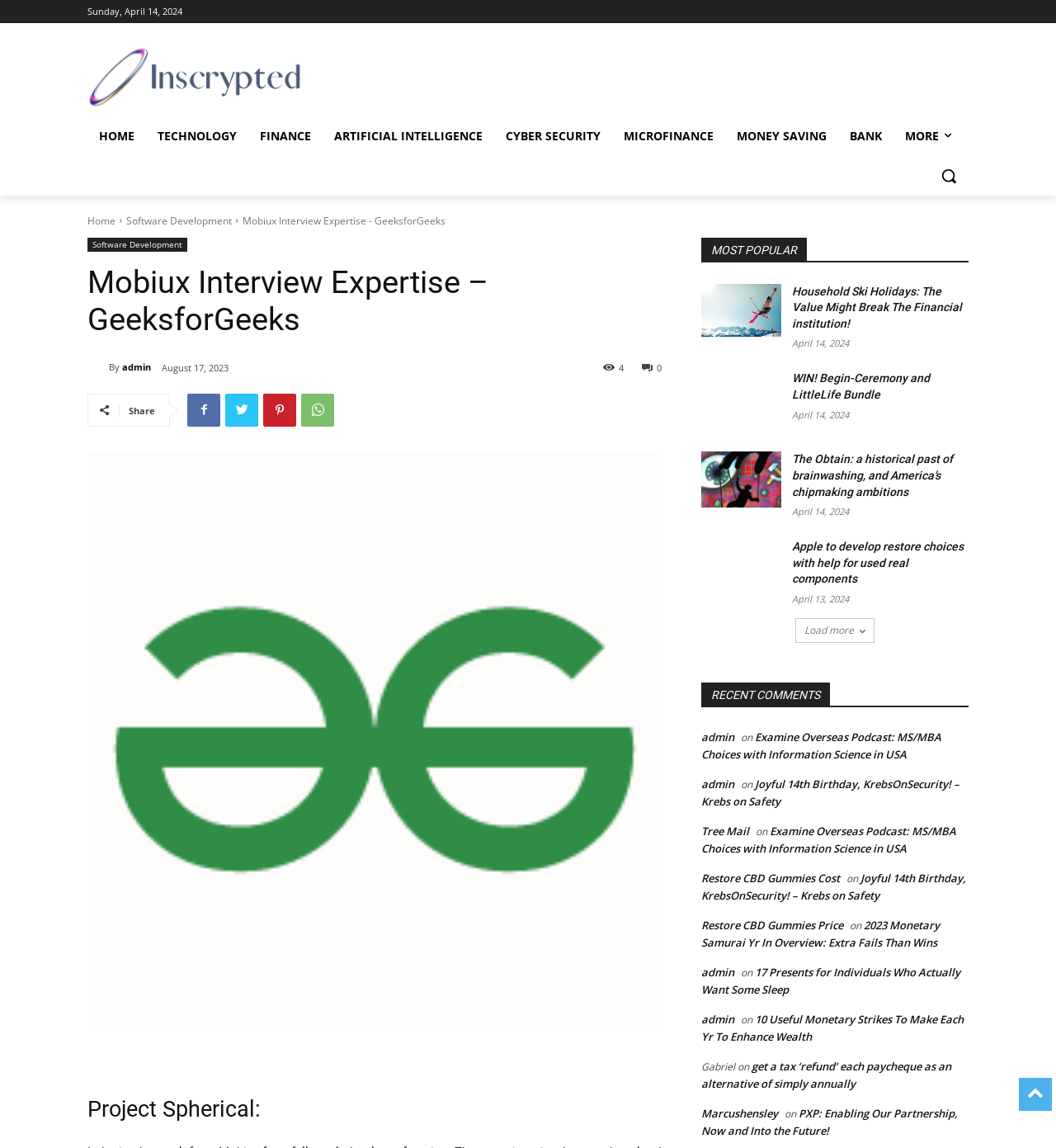How many categories are in the top menu?
From the details in the image, provide a complete and detailed answer to the question.

I counted the number of links in the top menu, starting from 'HOME' to 'MORE', and found 9 categories.